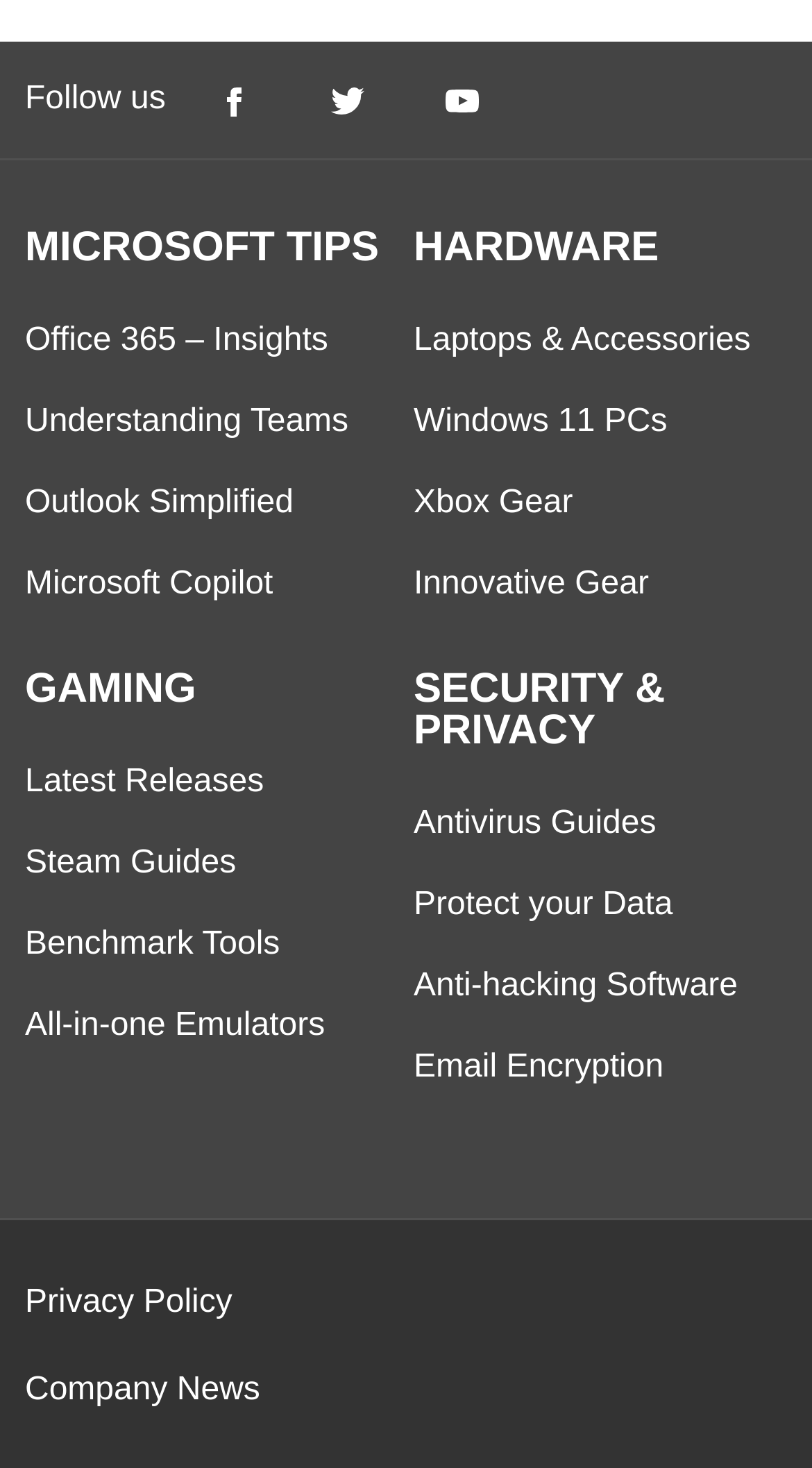Based on the element description: "Anti-hacking Software", identify the bounding box coordinates for this UI element. The coordinates must be four float numbers between 0 and 1, listed as [left, top, right, bottom].

[0.509, 0.66, 0.908, 0.684]